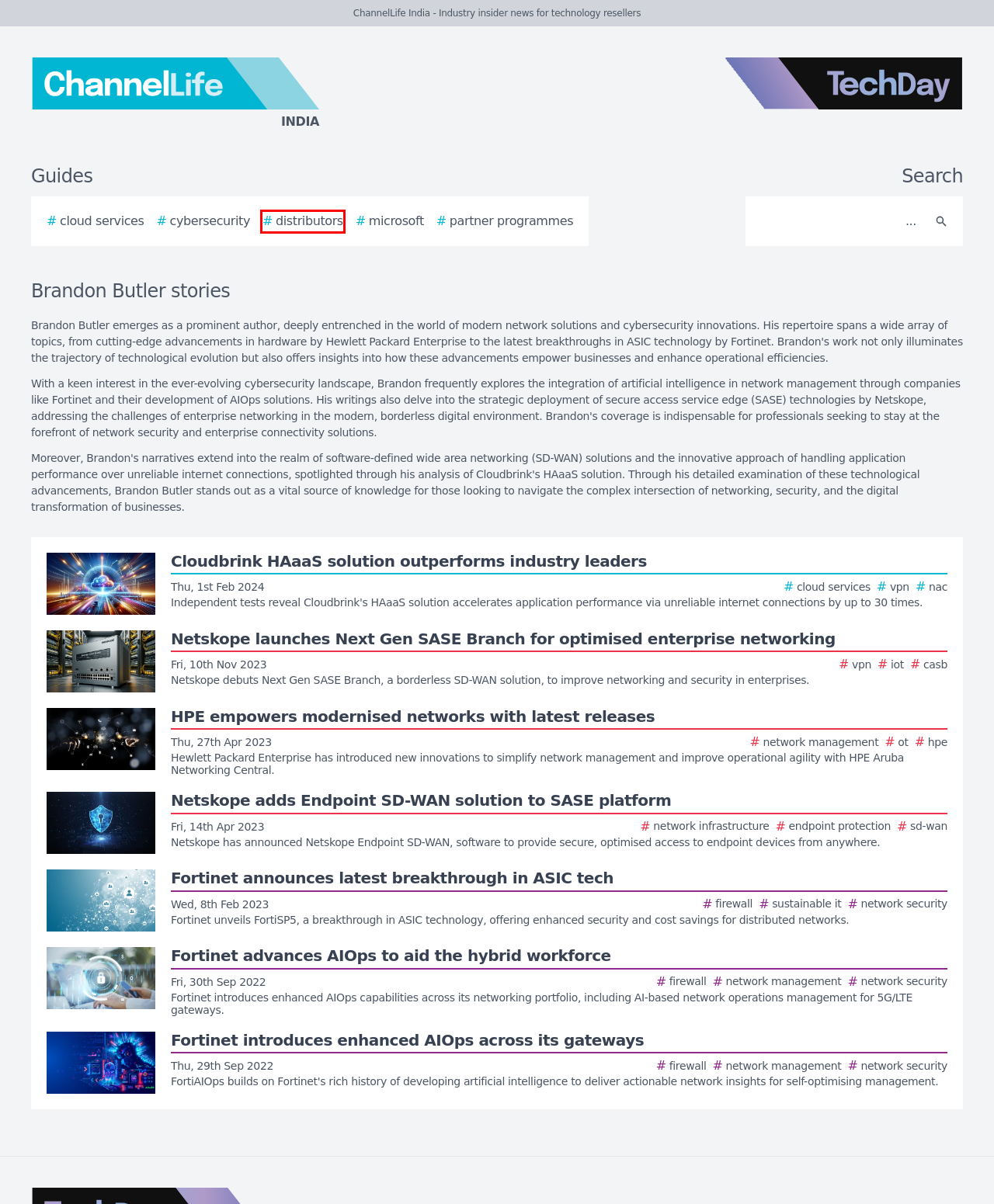You are presented with a screenshot of a webpage with a red bounding box. Select the webpage description that most closely matches the new webpage after clicking the element inside the red bounding box. The options are:
A. The 2024 Ultimate Guide to Microsoft
B. The 2024 Ultimate Guide to Cloud Services
C. The 2024 Ultimate Guide to Partner Programmes
D. Distributors stories - TechDay India
E. Cloudbrink HAaaS solution outperforms industry leaders
F. TechDay India - India's technology news network
G. Fortinet introduces enhanced AIOps across its gateways
H. Fortinet announces latest breakthrough in ASIC tech

D